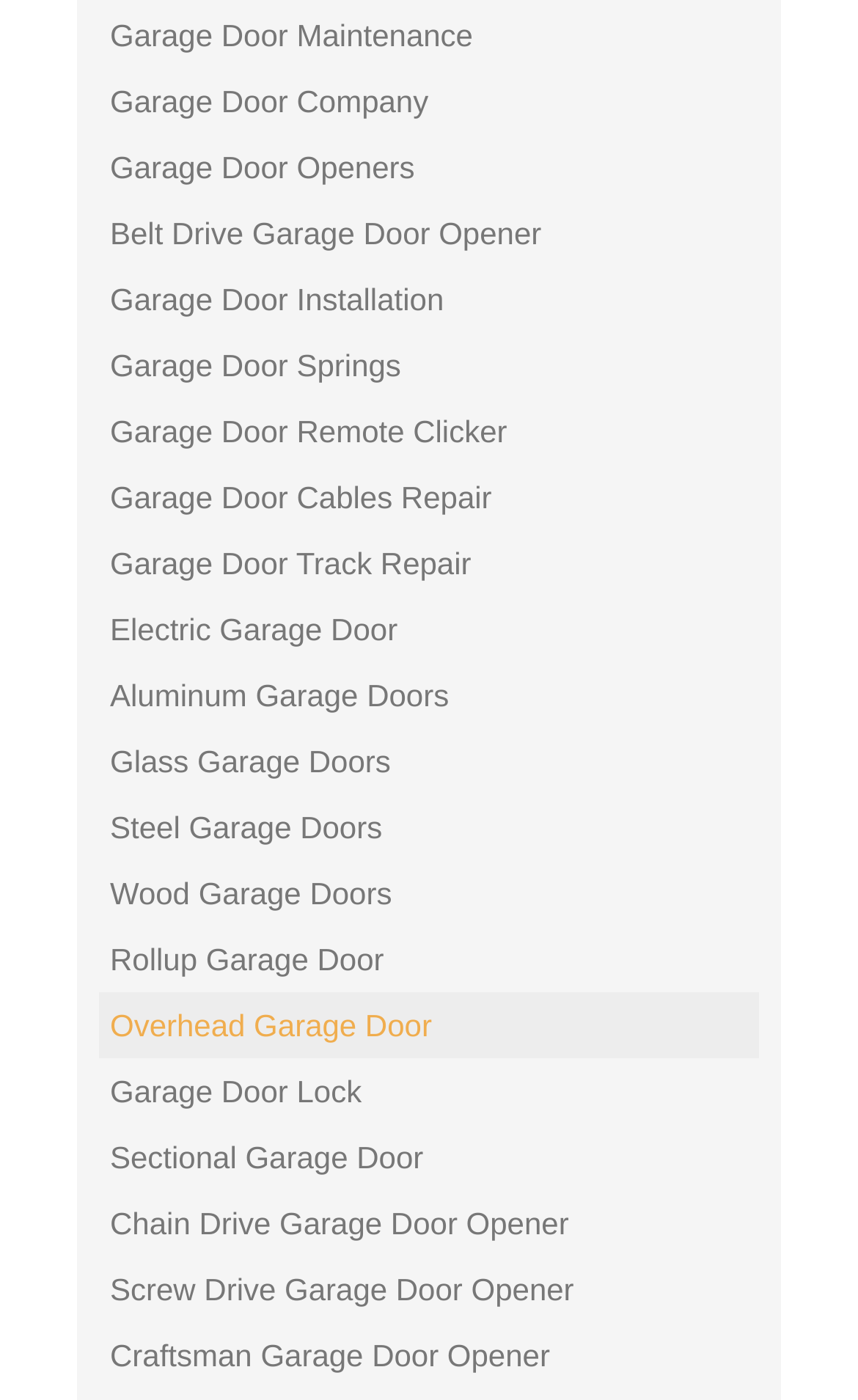Can you find the bounding box coordinates of the area I should click to execute the following instruction: "Learn about Belt Drive Garage Door Opener"?

[0.115, 0.142, 0.885, 0.189]